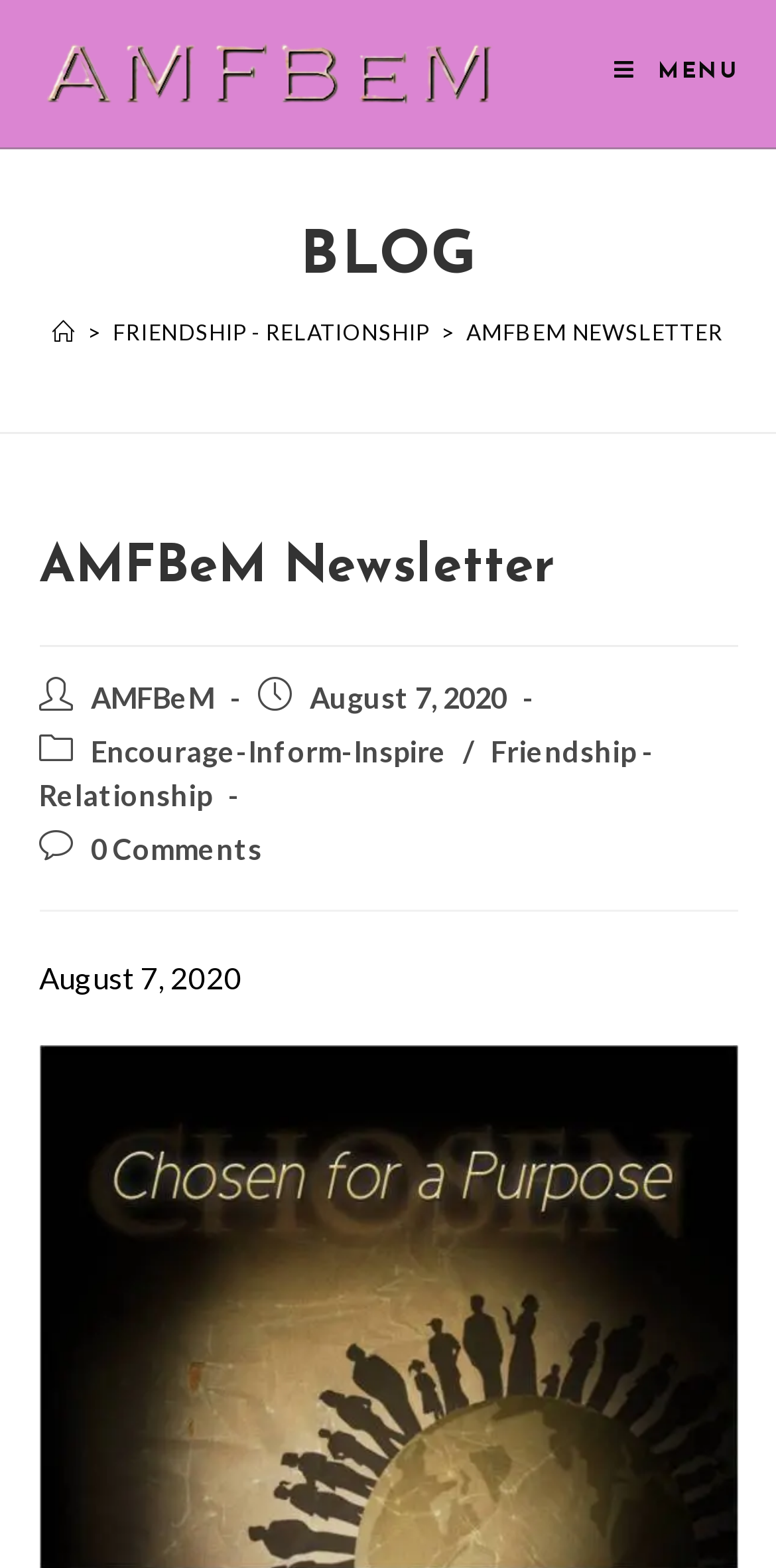Analyze the image and answer the question with as much detail as possible: 
How many comments are there on the latest article?

The number of comments on the latest article can be found below the main heading, where it is written as '0 Comments'.